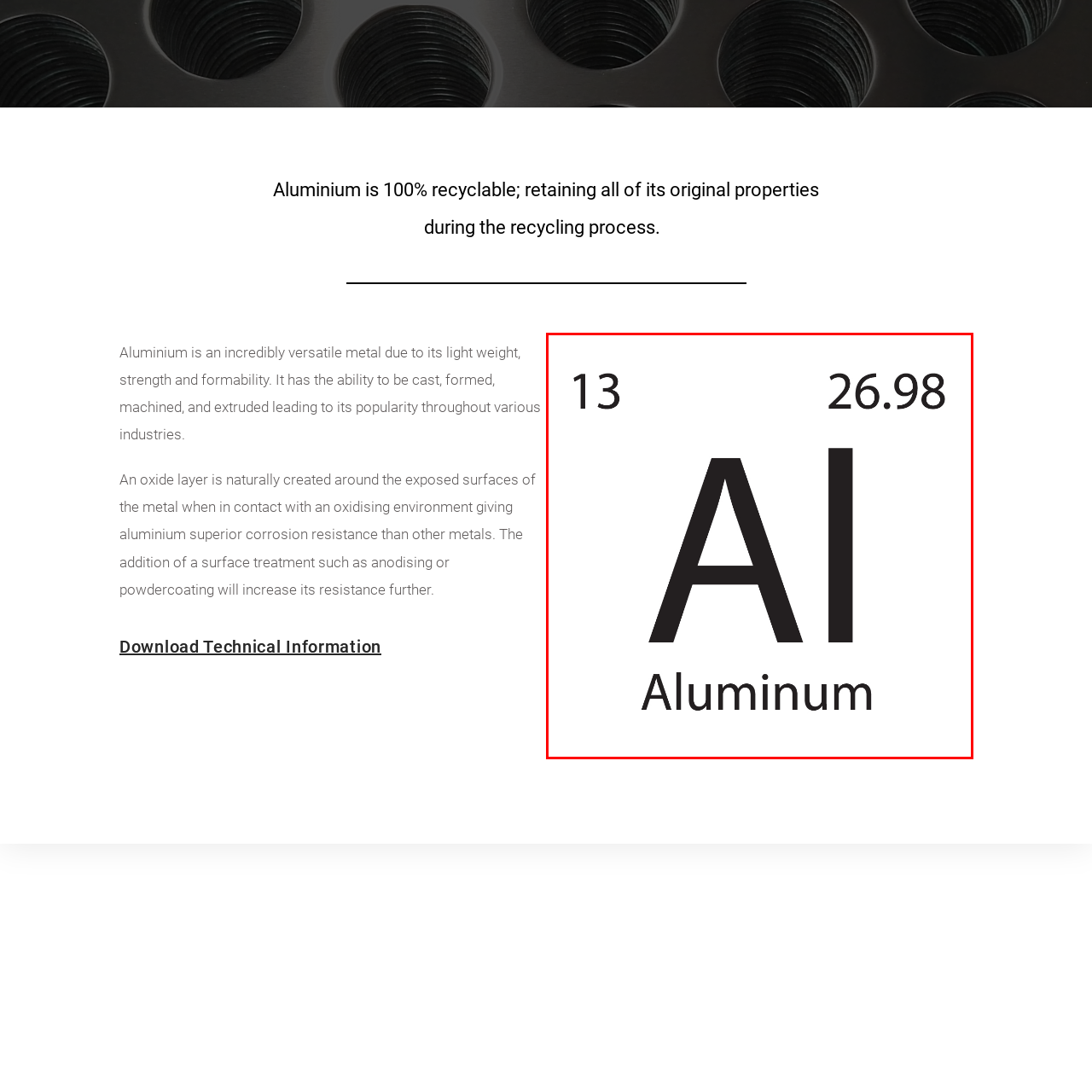Describe thoroughly what is shown in the red-bordered area of the image.

The image prominently features the element aluminum, indicated by its chemical symbol "Al" and atomic number "13." Below the symbol, the atomic weight "26.98" is displayed, highlighting aluminum's significance in the periodic table. The design is simple yet effective, using a stark black font on a white background, which draws attention to the element's key identifiers. This visual representation underscores aluminum's role as a versatile and widely used metal in various industries, known for its lightweight, strength, and recyclability.